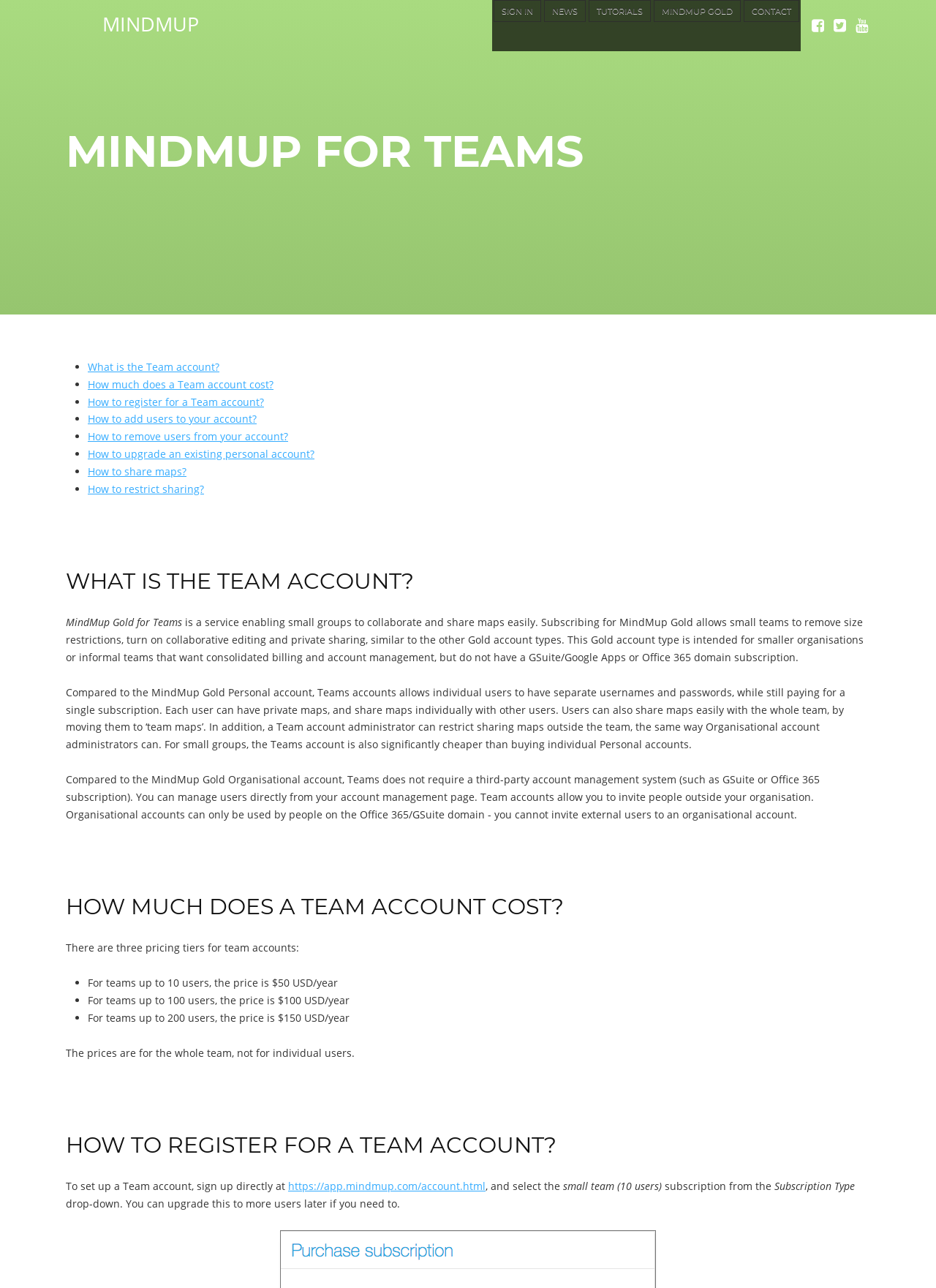Identify the bounding box coordinates of the area that should be clicked in order to complete the given instruction: "Check the pricing for teams up to 10 users". The bounding box coordinates should be four float numbers between 0 and 1, i.e., [left, top, right, bottom].

[0.094, 0.758, 0.361, 0.768]